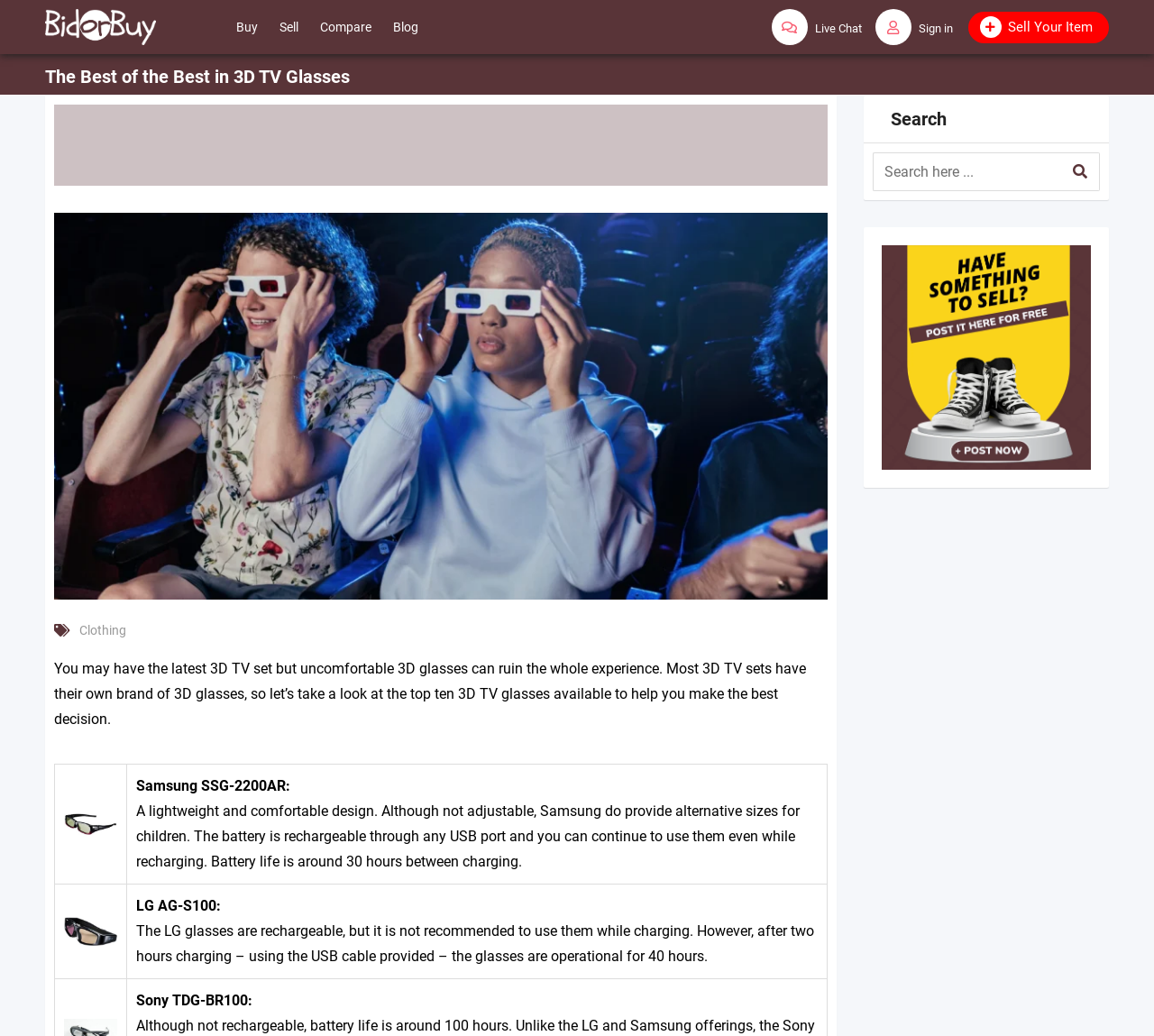Give a one-word or one-phrase response to the question: 
What is the battery life of Samsung SSG-2200AR glasses?

30 hours